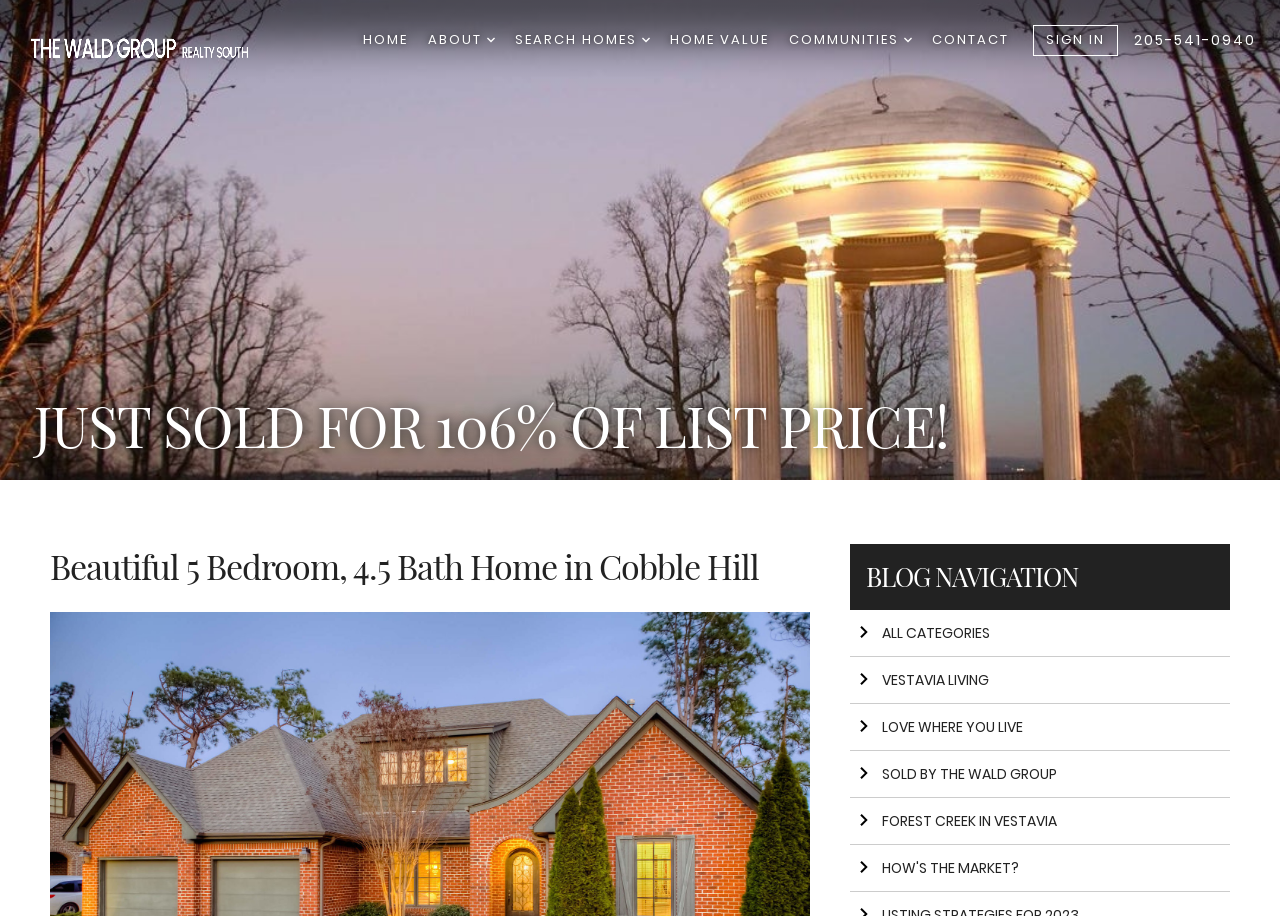By analyzing the image, answer the following question with a detailed response: What is the background image of the webpage?

I looked at the image element with the ID '67', which has a bounding box that covers the entire width of the webpage. The OCR text of this element is 'Beautiful 5 Bedroom, 4.5 Bath Home in Gated Cobble Hill Neighborhood', which suggests that the background image is a picture of a house in a gated neighborhood.